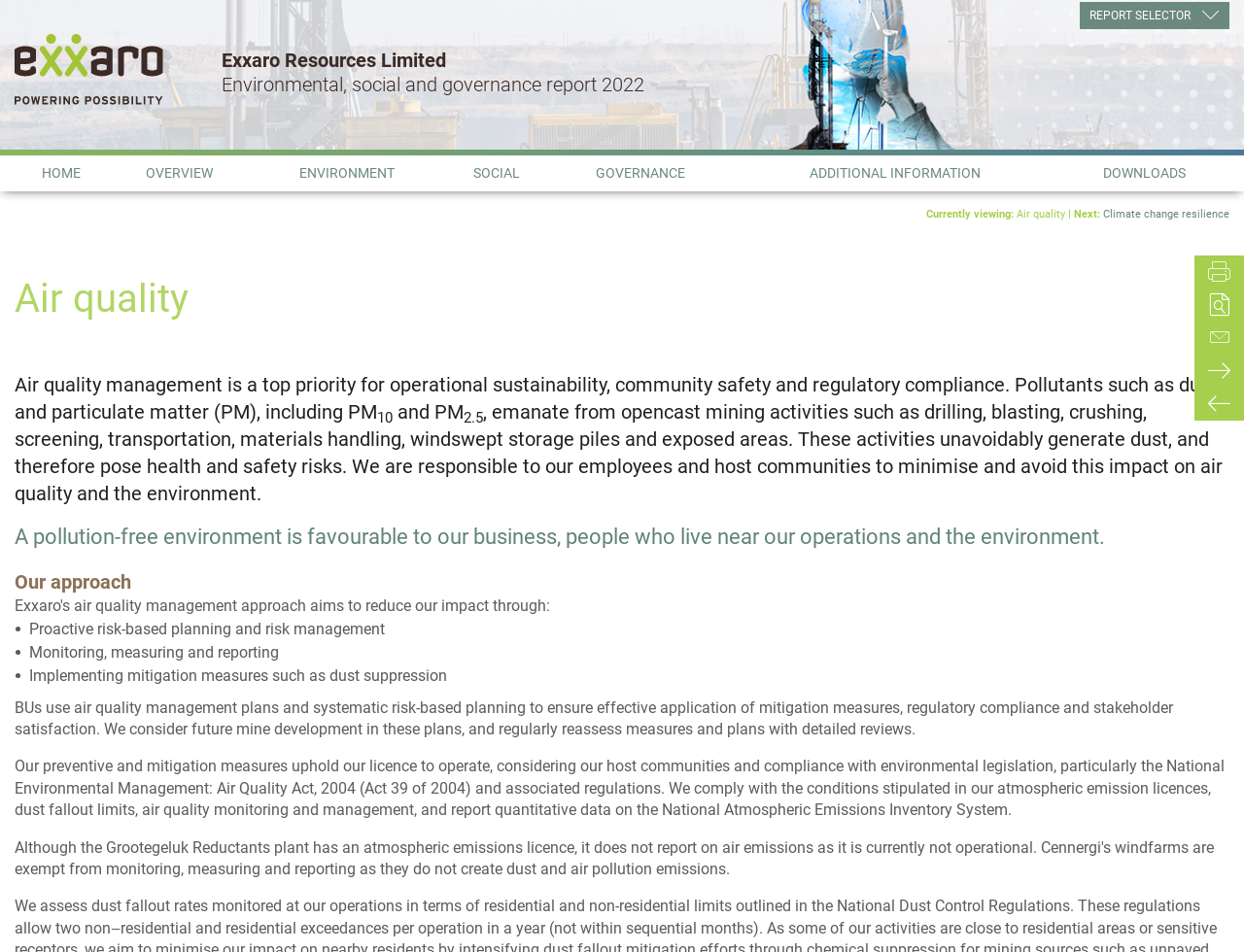What is the name of the act mentioned in the report?
Using the information from the image, give a concise answer in one word or a short phrase.

National Environmental Management: Air Quality Act, 2004